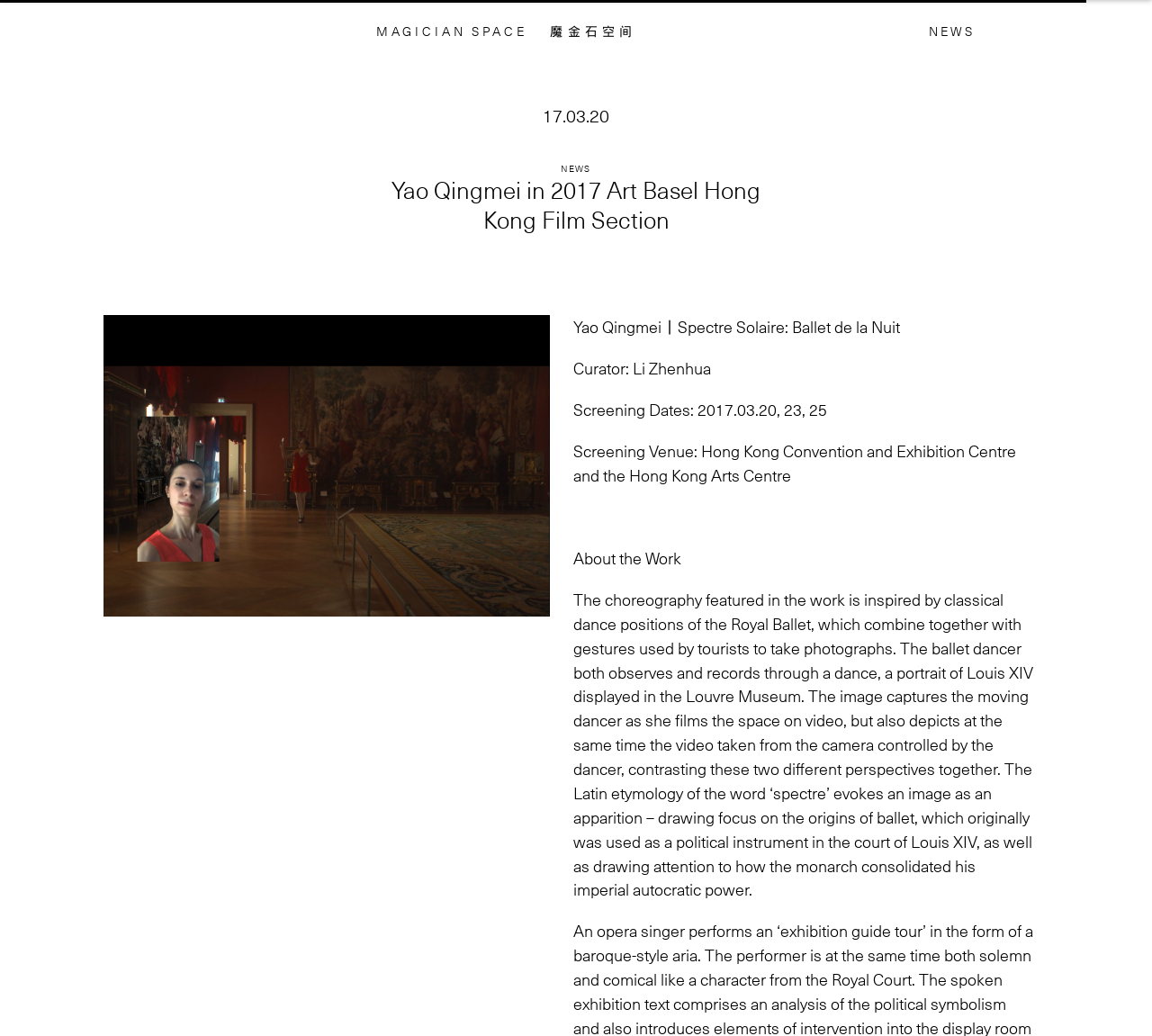Can you find the bounding box coordinates for the UI element given this description: "MAGICIAN SPACE"? Provide the coordinates as four float numbers between 0 and 1: [left, top, right, bottom].

[0.326, 0.02, 0.458, 0.039]